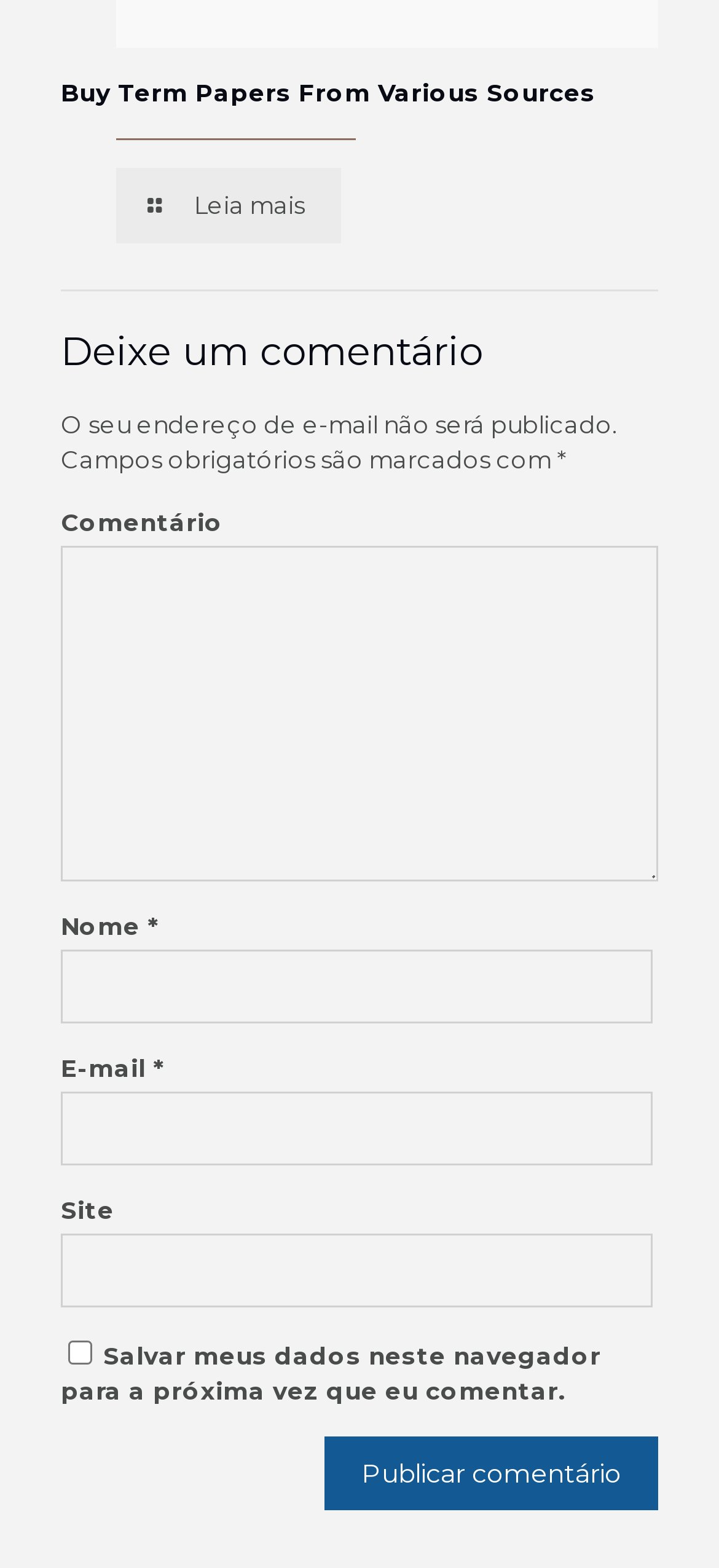Answer the question in a single word or phrase:
What is the function of the checkbox?

To save data for future comments